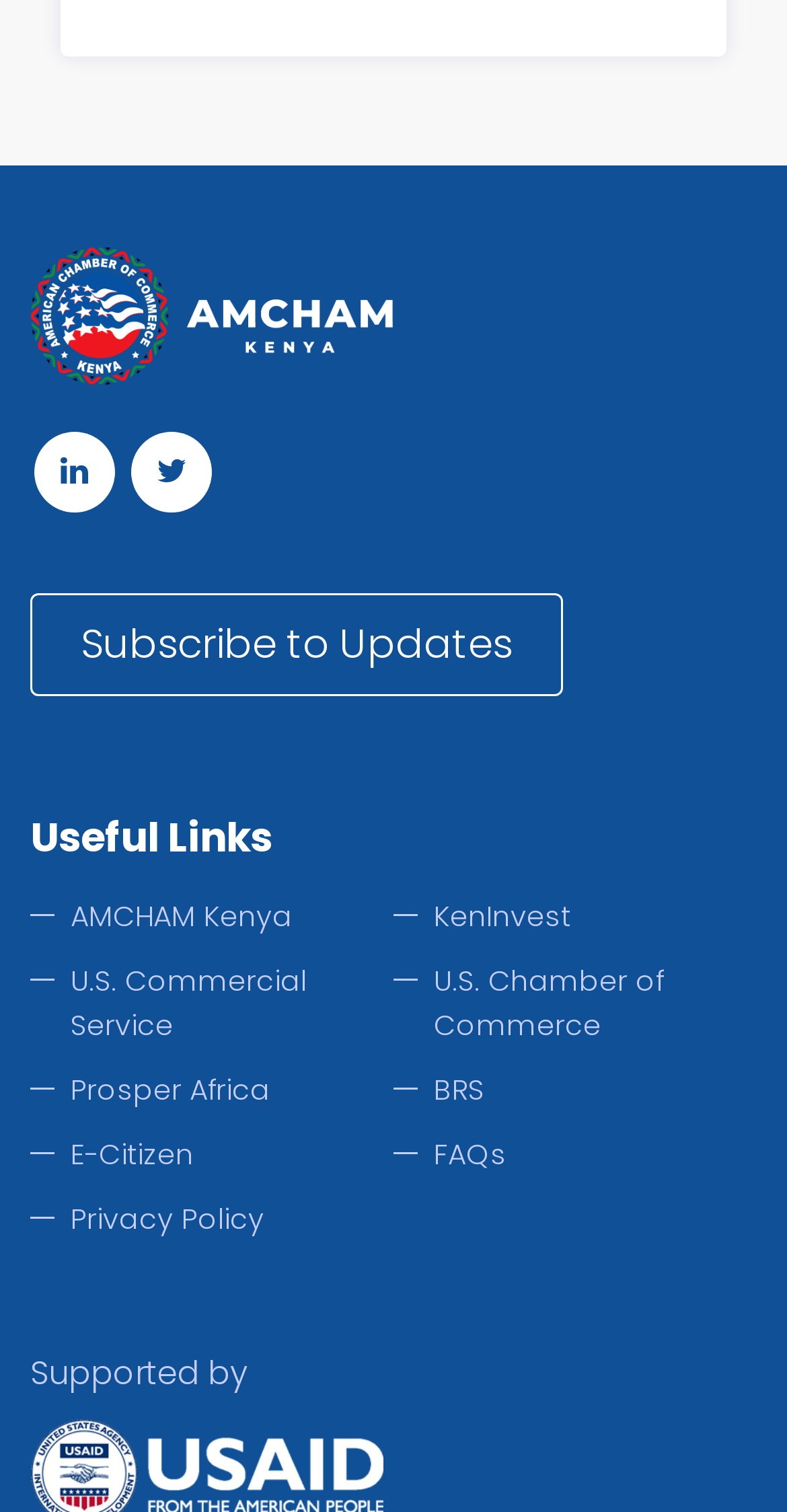What is the position of the 'Subscribe to Updates' button?
Look at the screenshot and provide an in-depth answer.

I analyzed the bounding box coordinates of the 'Subscribe to Updates' button and found that its y1 and y2 values are smaller than those of the other elements, indicating that it is located at the top of the webpage. Its x1 and x2 values are also relatively small, indicating that it is positioned on the left side of the webpage.